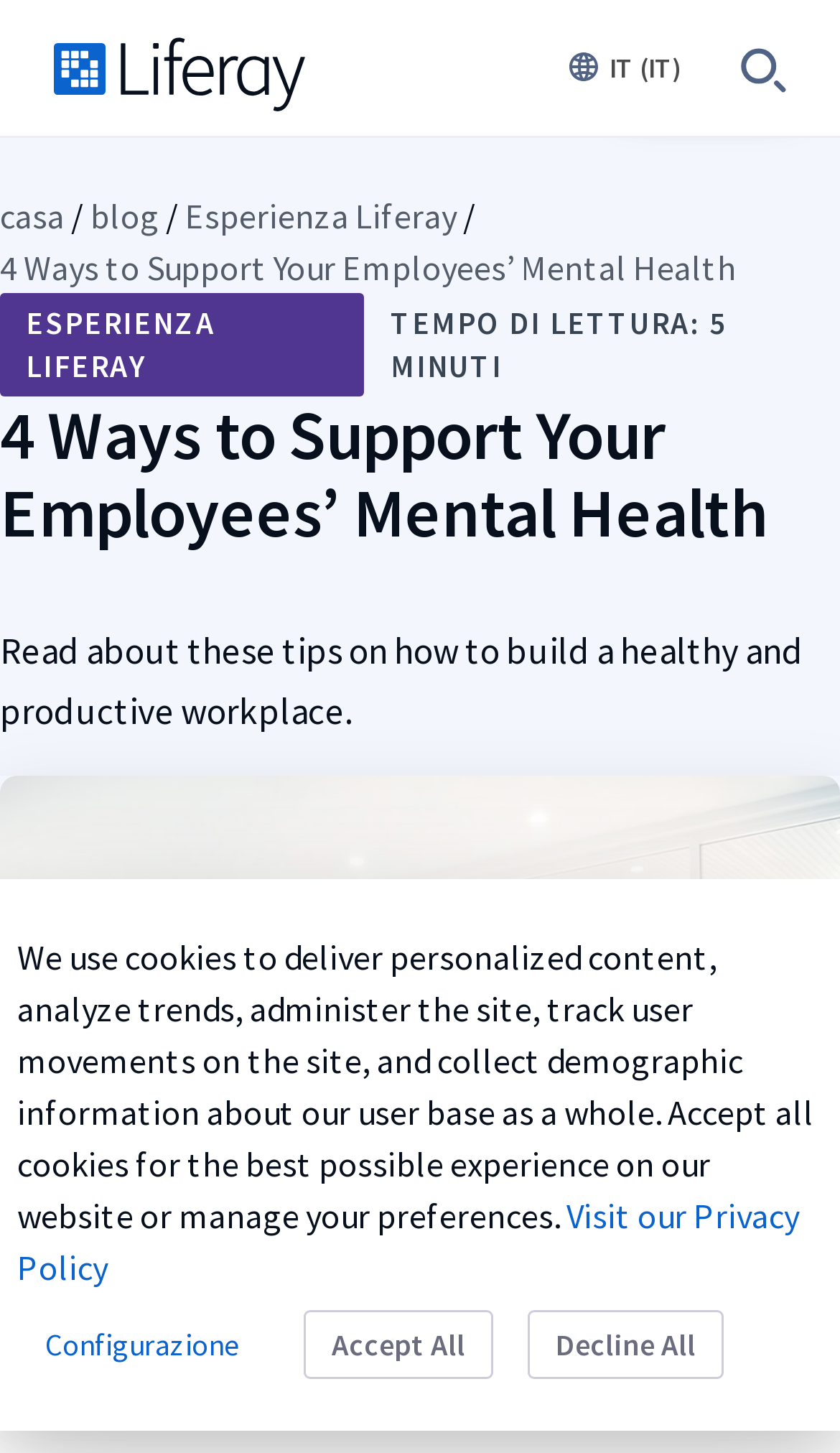Locate the bounding box coordinates of the area where you should click to accomplish the instruction: "Visit the blog".

[0.108, 0.13, 0.19, 0.166]